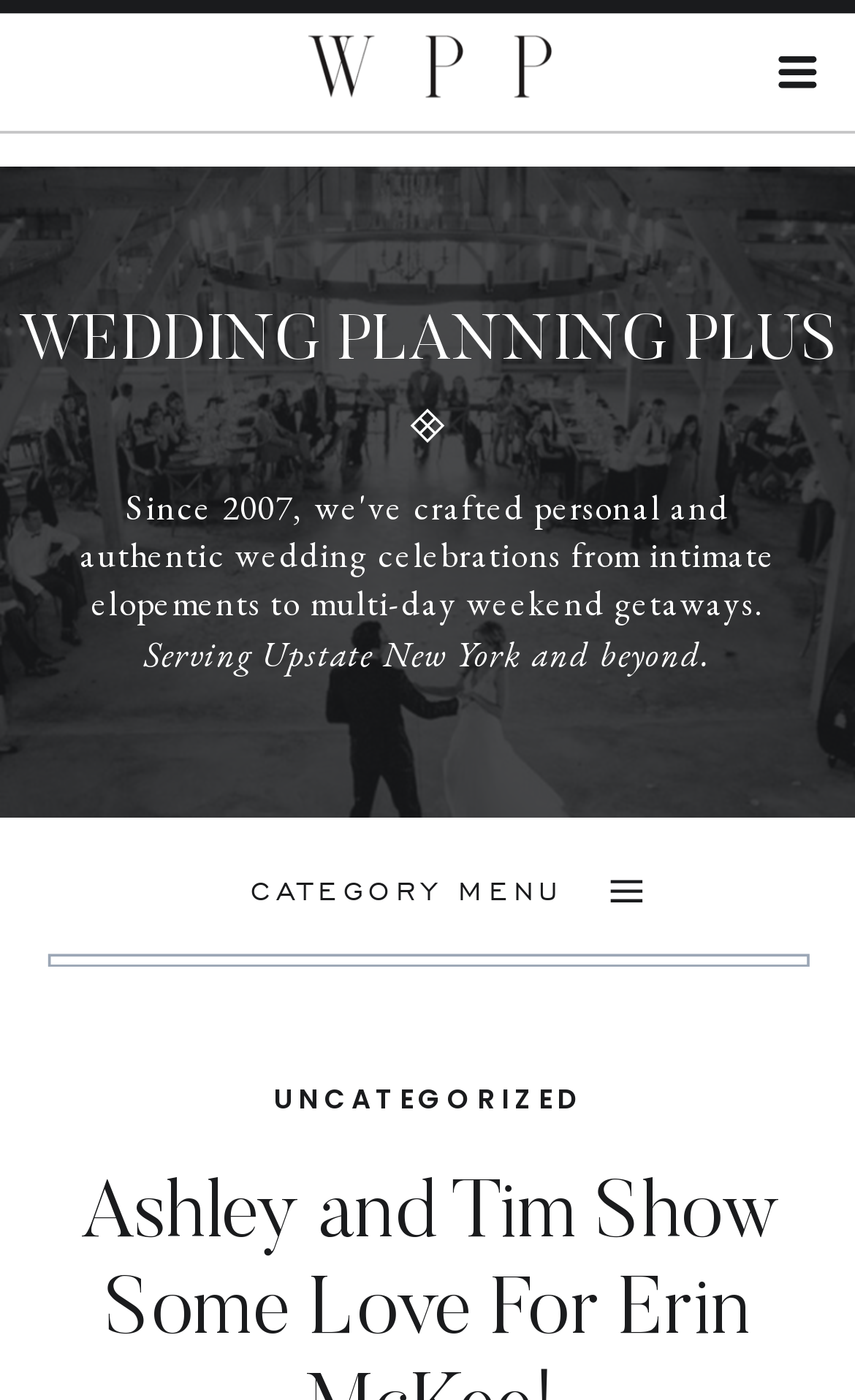How many images are on the webpage?
Please respond to the question with a detailed and thorough explanation.

There are three image elements on the webpage, located at [0.903, 0.021, 0.963, 0.082], [0.478, 0.29, 0.522, 0.317], and [0.703, 0.619, 0.762, 0.655].